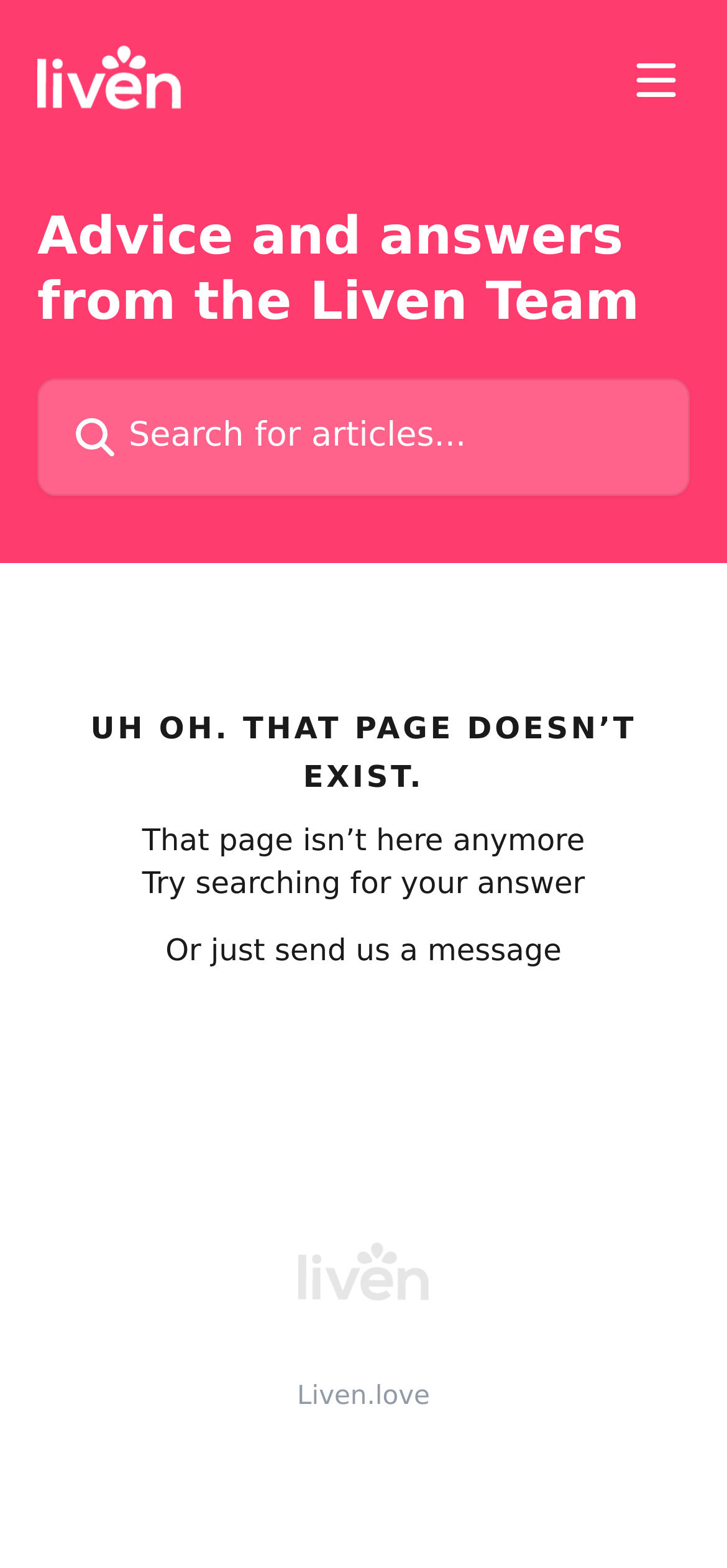Please predict the bounding box coordinates (top-left x, top-left y, bottom-right x, bottom-right y) for the UI element in the screenshot that fits the description: alt="Liven Help Centre"

[0.051, 0.029, 0.249, 0.07]